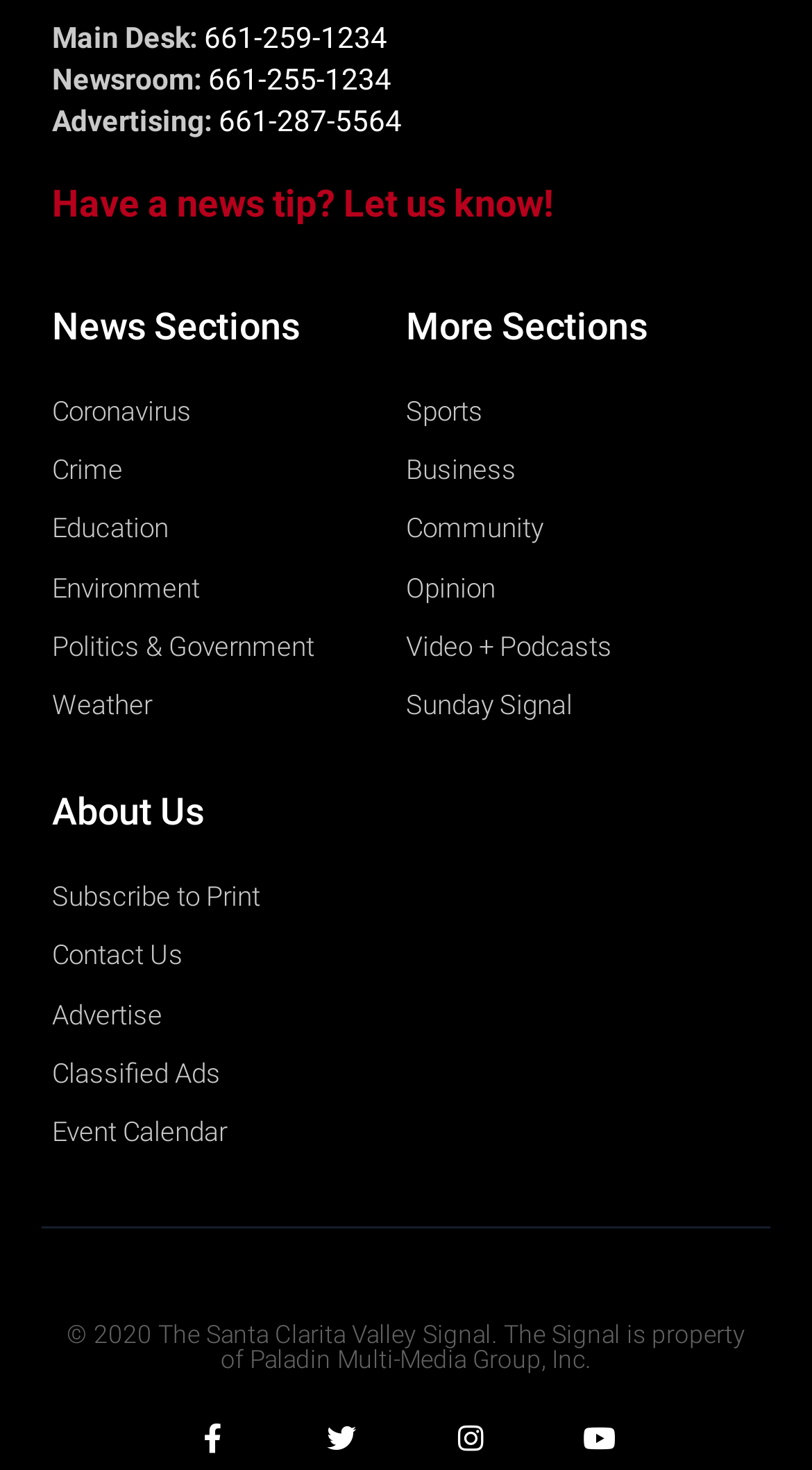What are the different news sections available?
Please provide a single word or phrase as your answer based on the image.

Coronavirus, Crime, Education, etc.